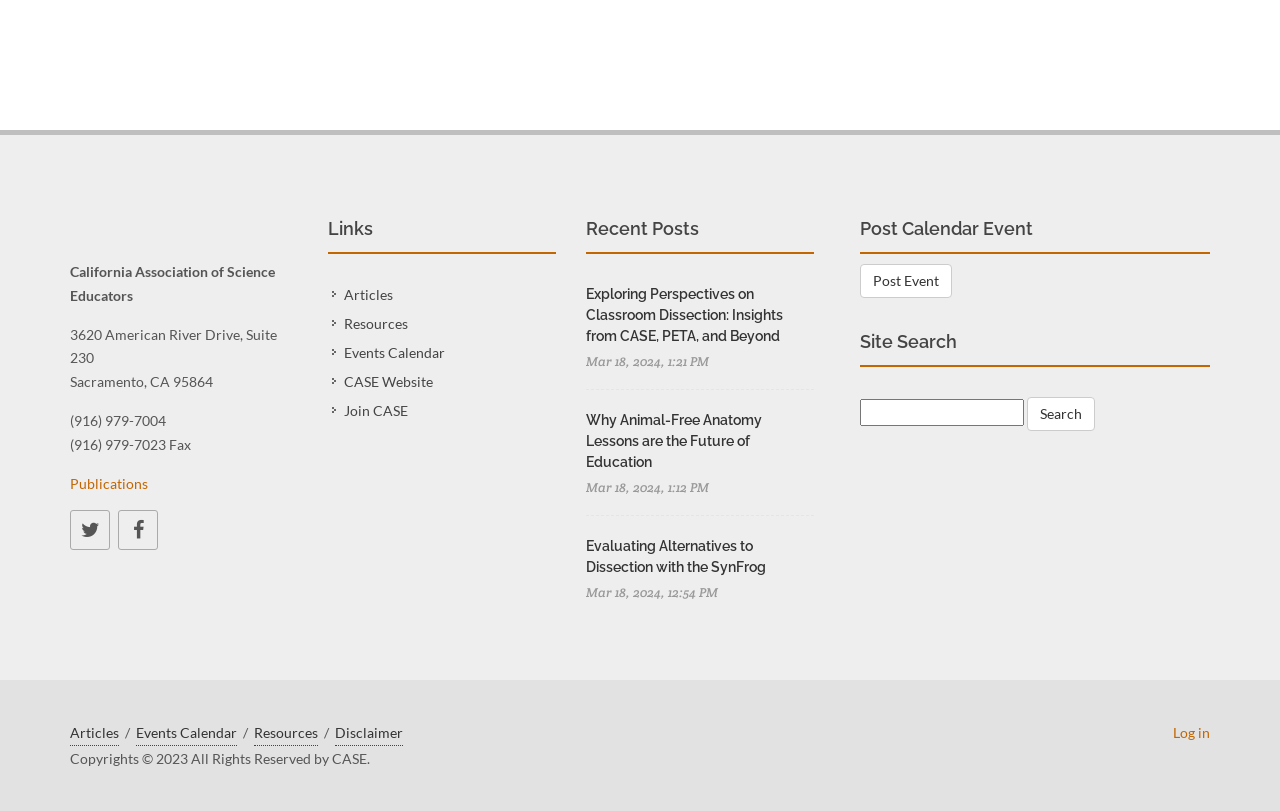Please provide a brief answer to the question using only one word or phrase: 
What is the organization's name?

California Association of Science Educators